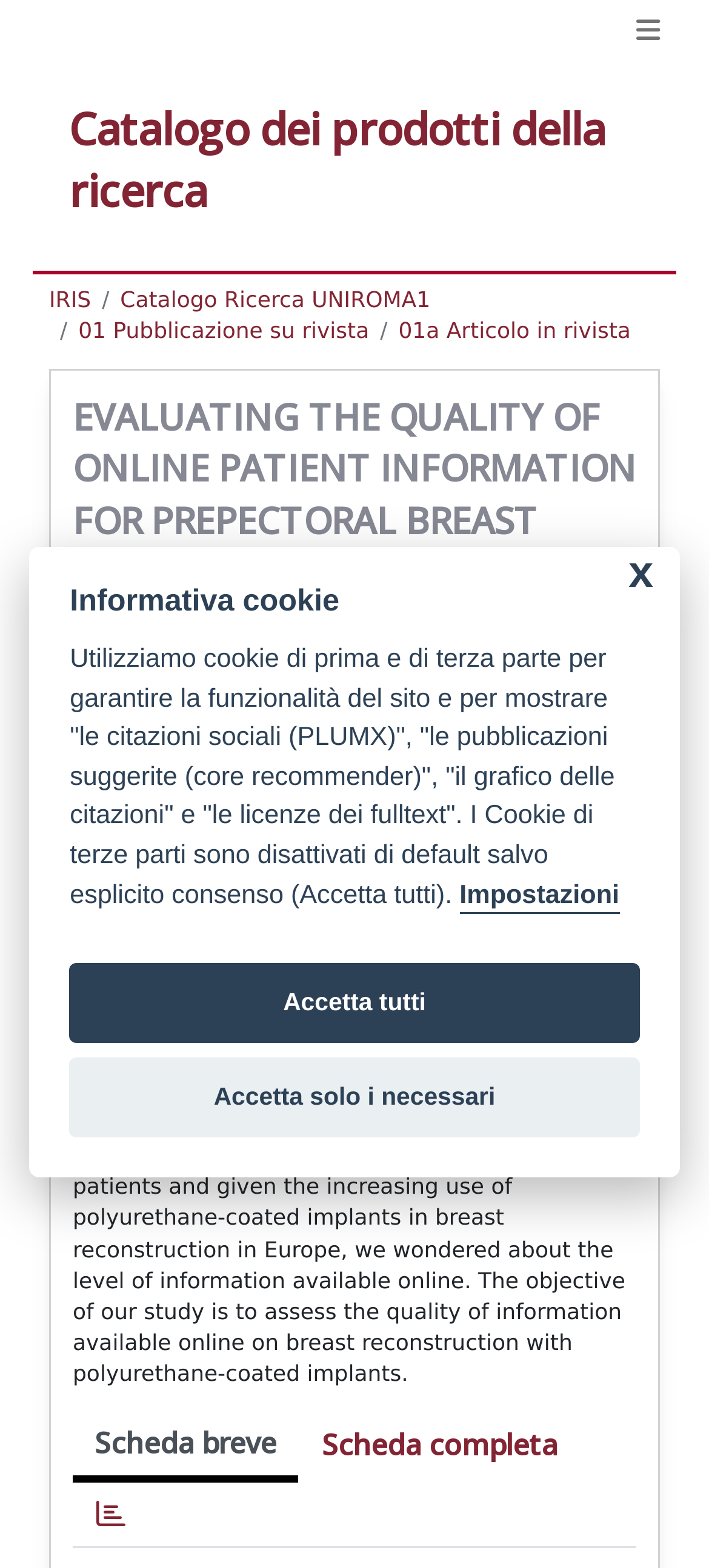How many tabs are available in the webpage?
By examining the image, provide a one-word or phrase answer.

3